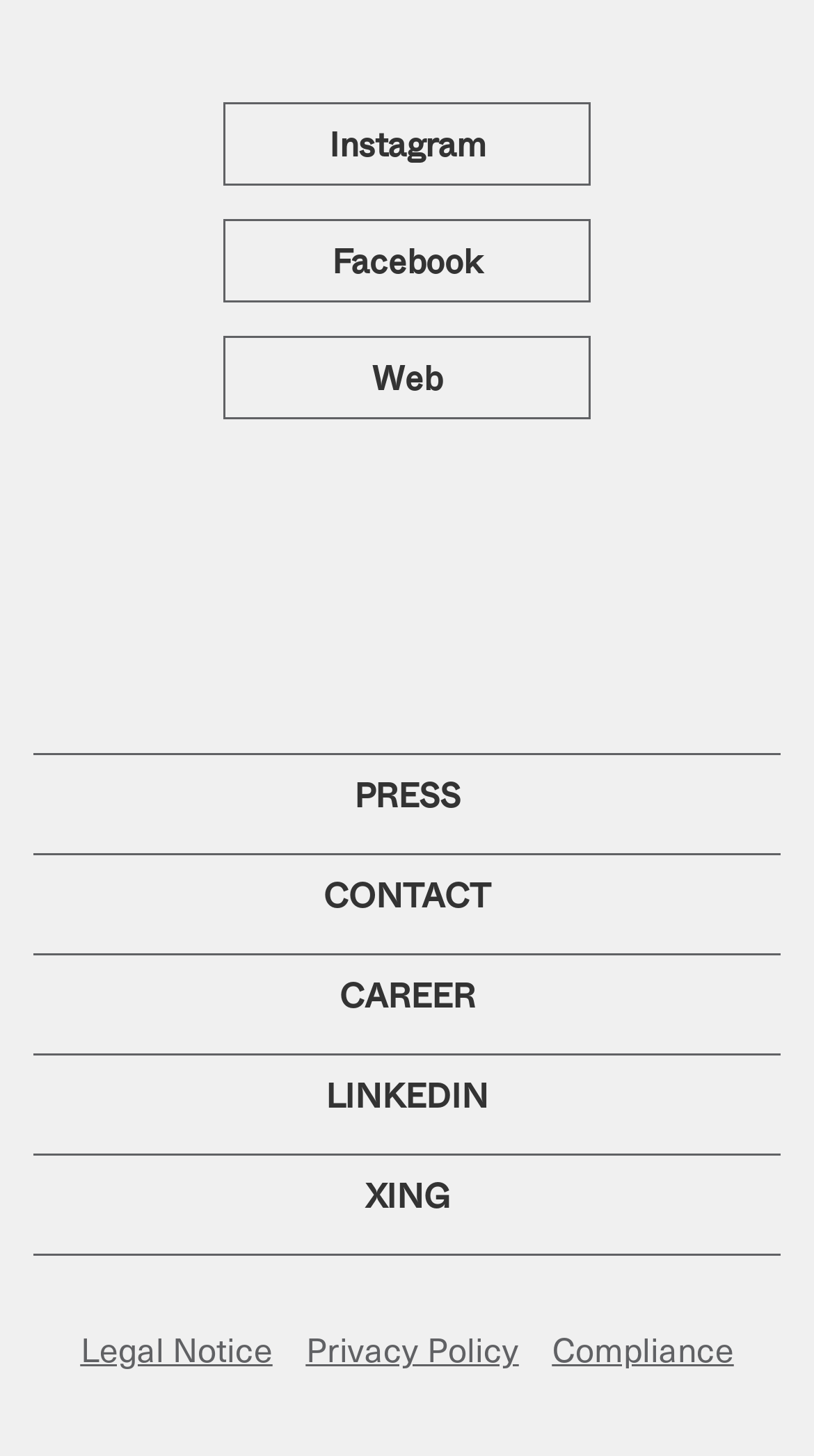Identify the bounding box coordinates of the region that should be clicked to execute the following instruction: "Go to PRESS page".

[0.435, 0.531, 0.565, 0.564]